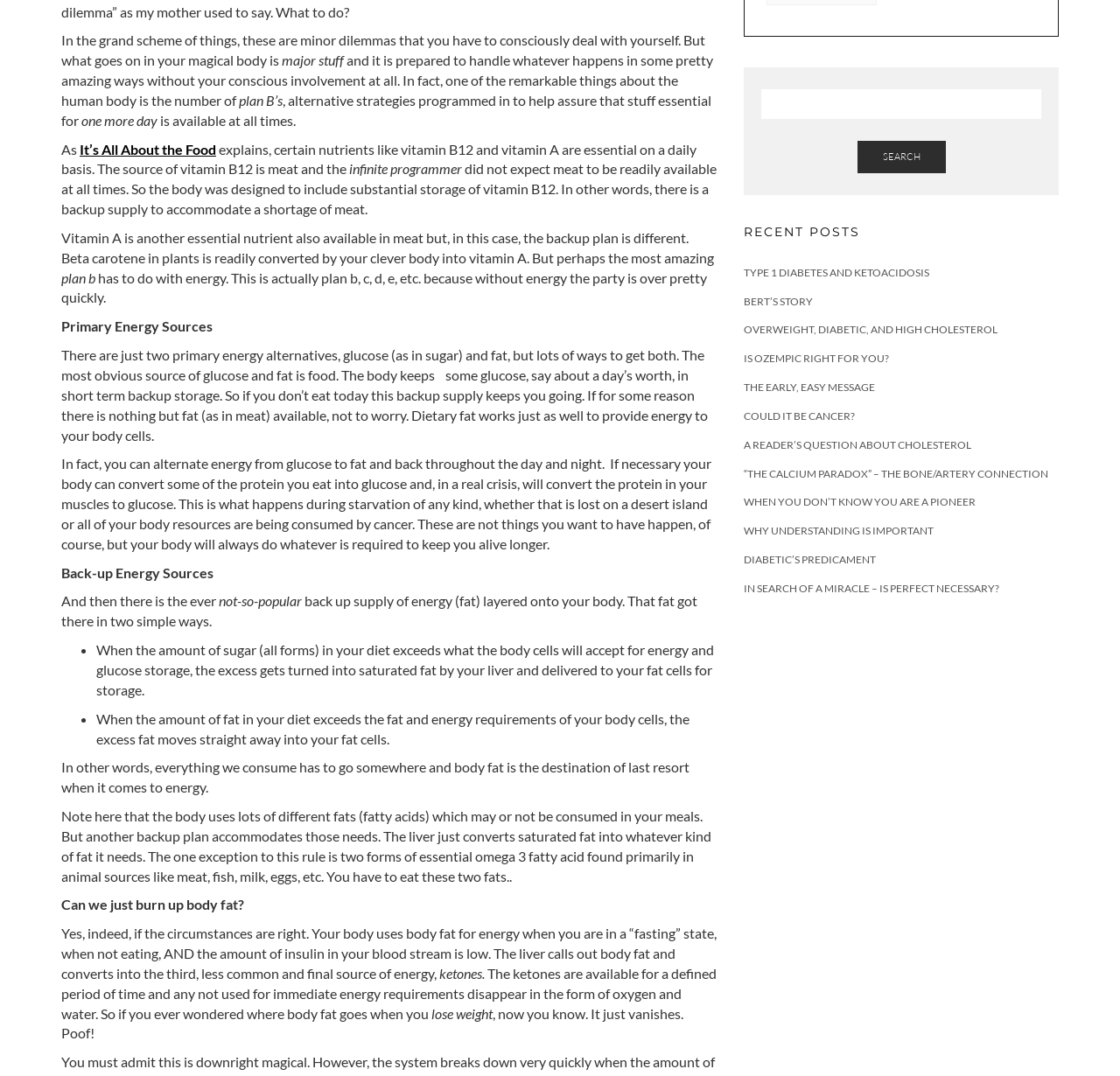Locate and provide the bounding box coordinates for the HTML element that matches this description: "Type 1 Diabetes and Ketoacidosis".

[0.664, 0.247, 0.83, 0.259]